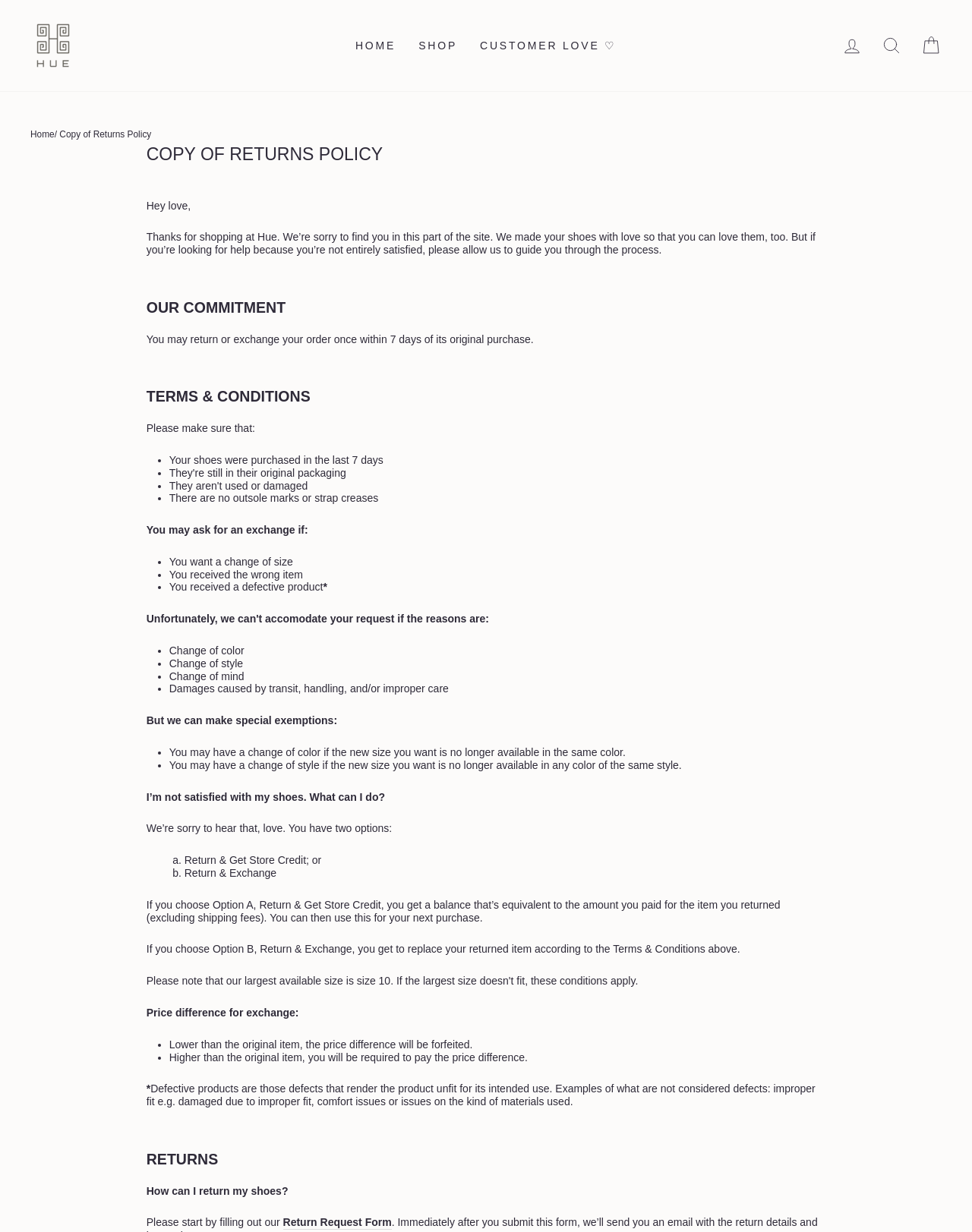What is the brand name of the shoes?
Look at the webpage screenshot and answer the question with a detailed explanation.

The brand name of the shoes can be found in the top-left corner of the webpage, where it says 'Hue' in the navigation bar, and also in the image logo next to it.